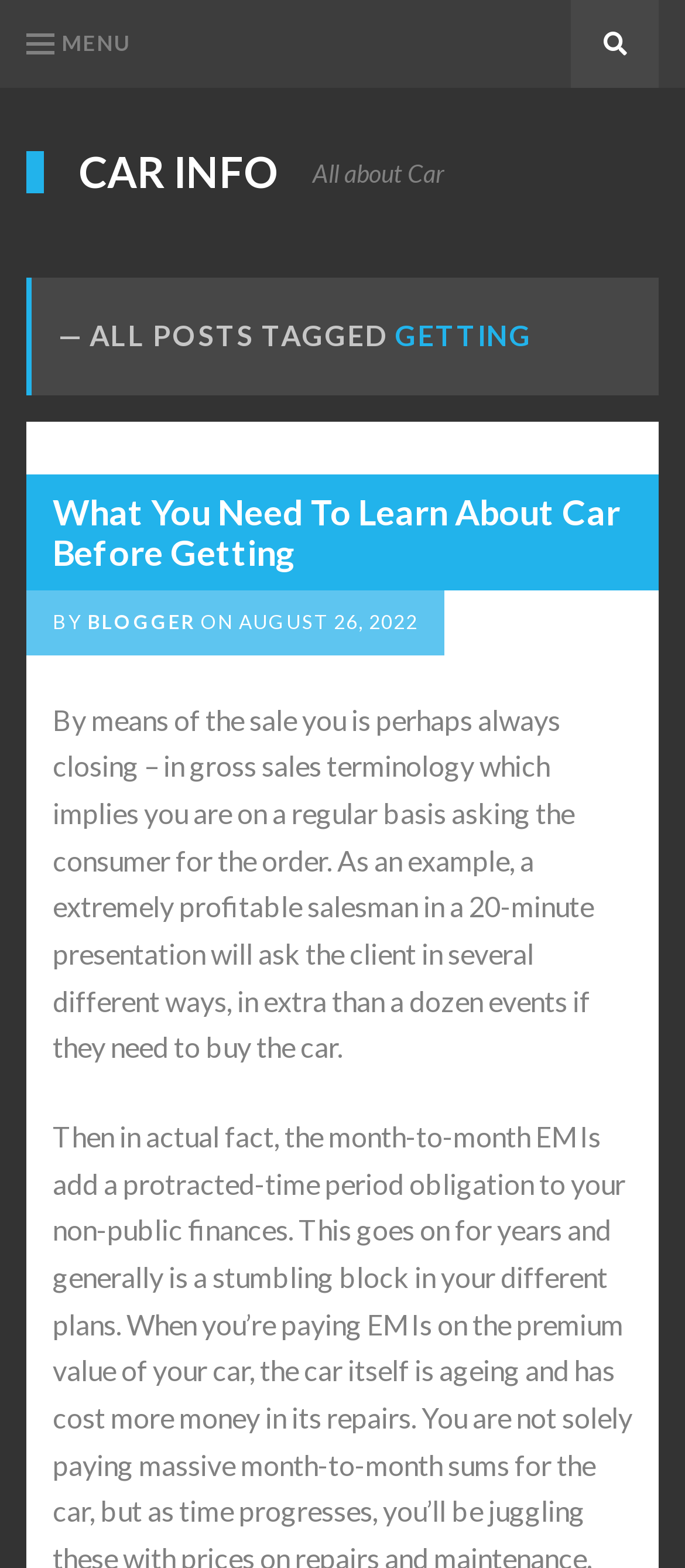Offer a thorough description of the webpage.

The webpage is about car information, with a primary menu navigation at the top of the page, spanning the entire width. The menu has a "MENU" button on the left and a "Search" link on the right. Below the navigation menu, there is a prominent link "CAR INFO" on the left, followed by a static text "All about Car" on the right.

The main content of the page is divided into sections, with a heading "— ALL POSTS TAGGED GETTING" at the top. Below this heading, there is a subheading "What You Need To Learn About Car Before Getting" followed by a link with the same text. The author's information is displayed below, with the text "BY" followed by a link "BLOGGER" and the date "AUGUST 26, 2022".

The main article content starts below the author's information, with a long paragraph of text that discusses sales terminology and the importance of asking customers for orders. The text is quite lengthy and takes up most of the page's content area.